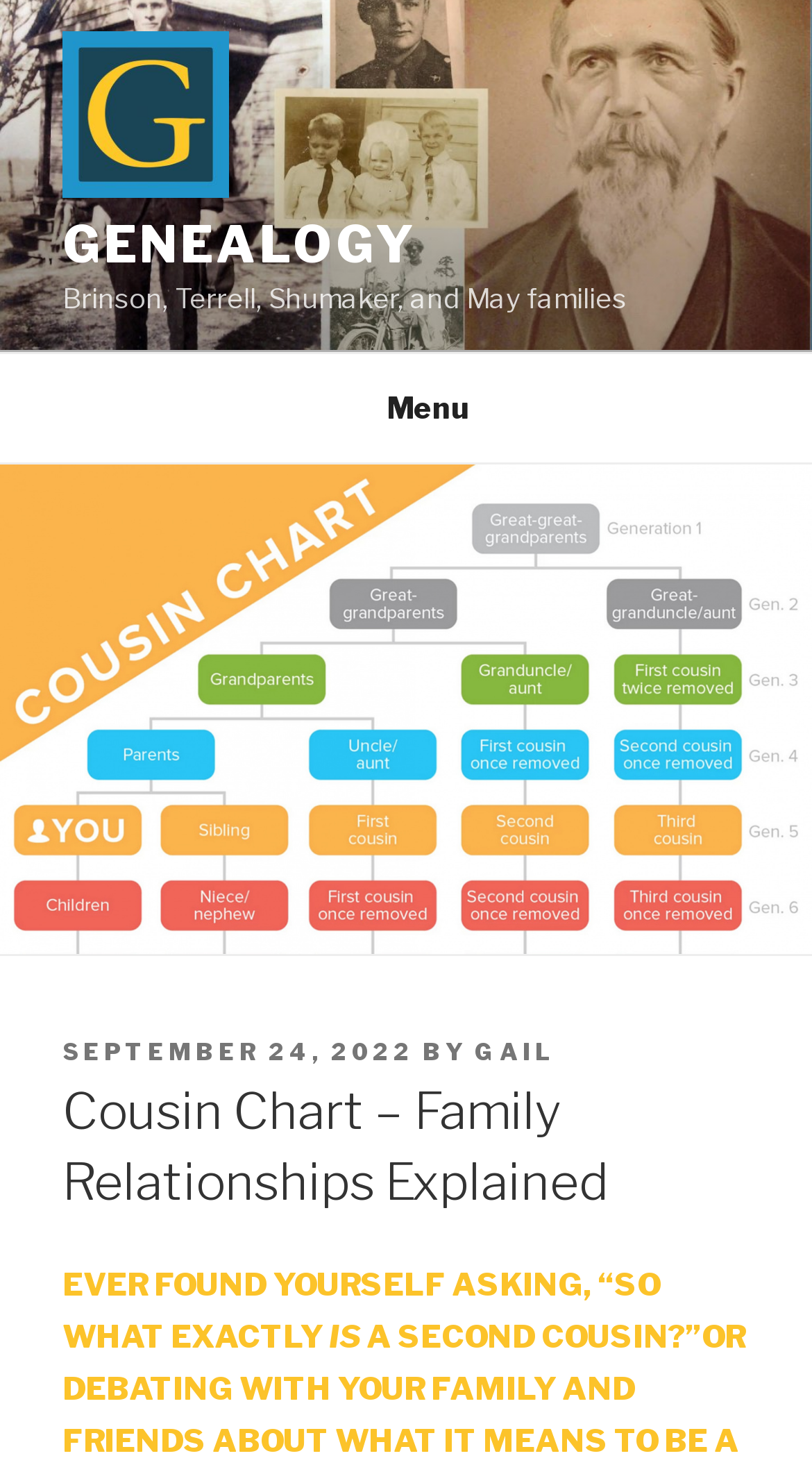Using the format (top-left x, top-left y, bottom-right x, bottom-right y), and given the element description, identify the bounding box coordinates within the screenshot: Allgemein

None